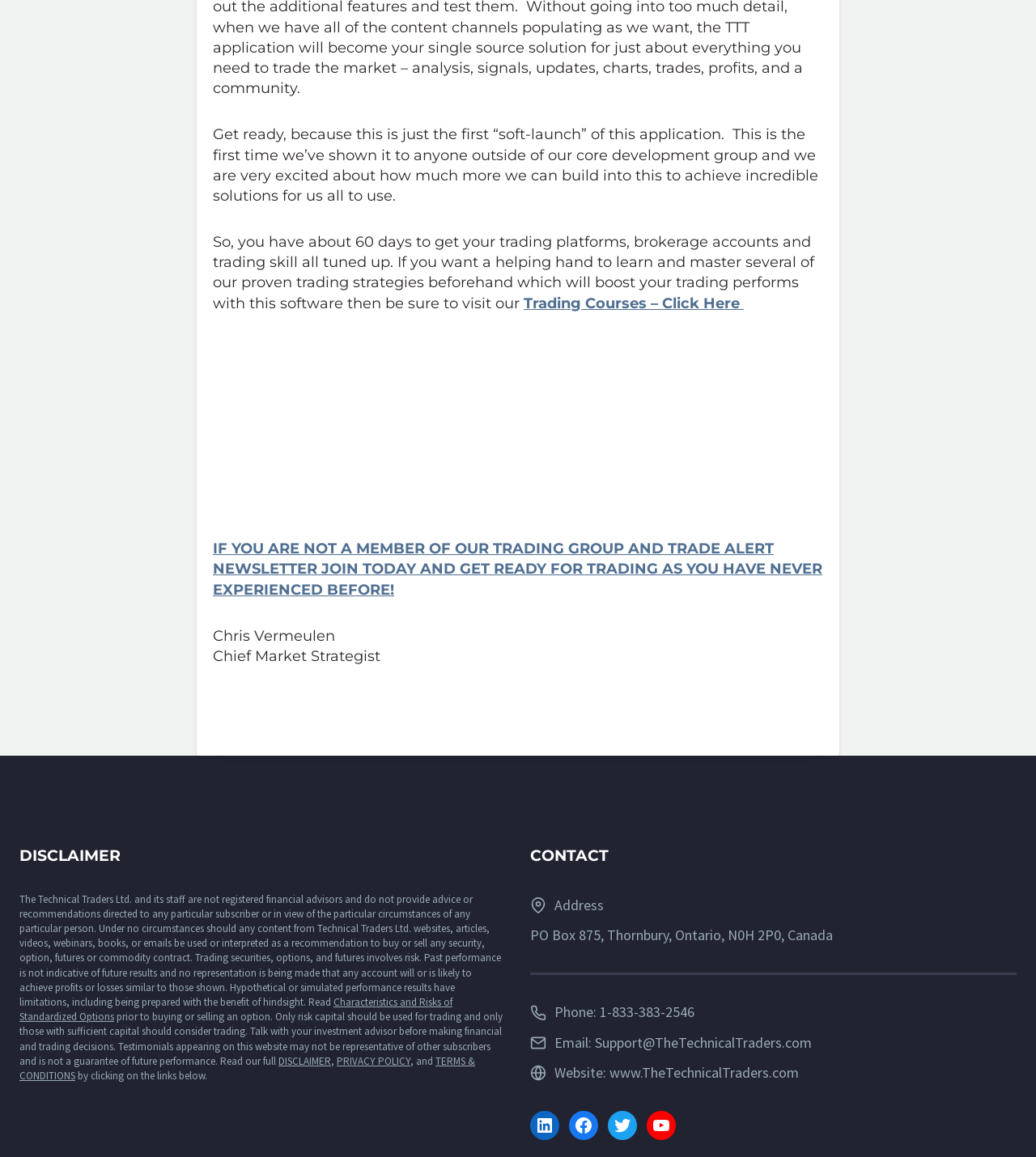Specify the bounding box coordinates of the element's region that should be clicked to achieve the following instruction: "Visit the 'IF YOU ARE NOT A MEMBER OF OUR TRADING GROUP AND TRADE ALERT NEWSLETTER JOIN TODAY AND GET READY FOR TRADING AS YOU HAVE NEVER EXPERIENCED BEFORE!' link". The bounding box coordinates consist of four float numbers between 0 and 1, in the format [left, top, right, bottom].

[0.205, 0.467, 0.794, 0.517]